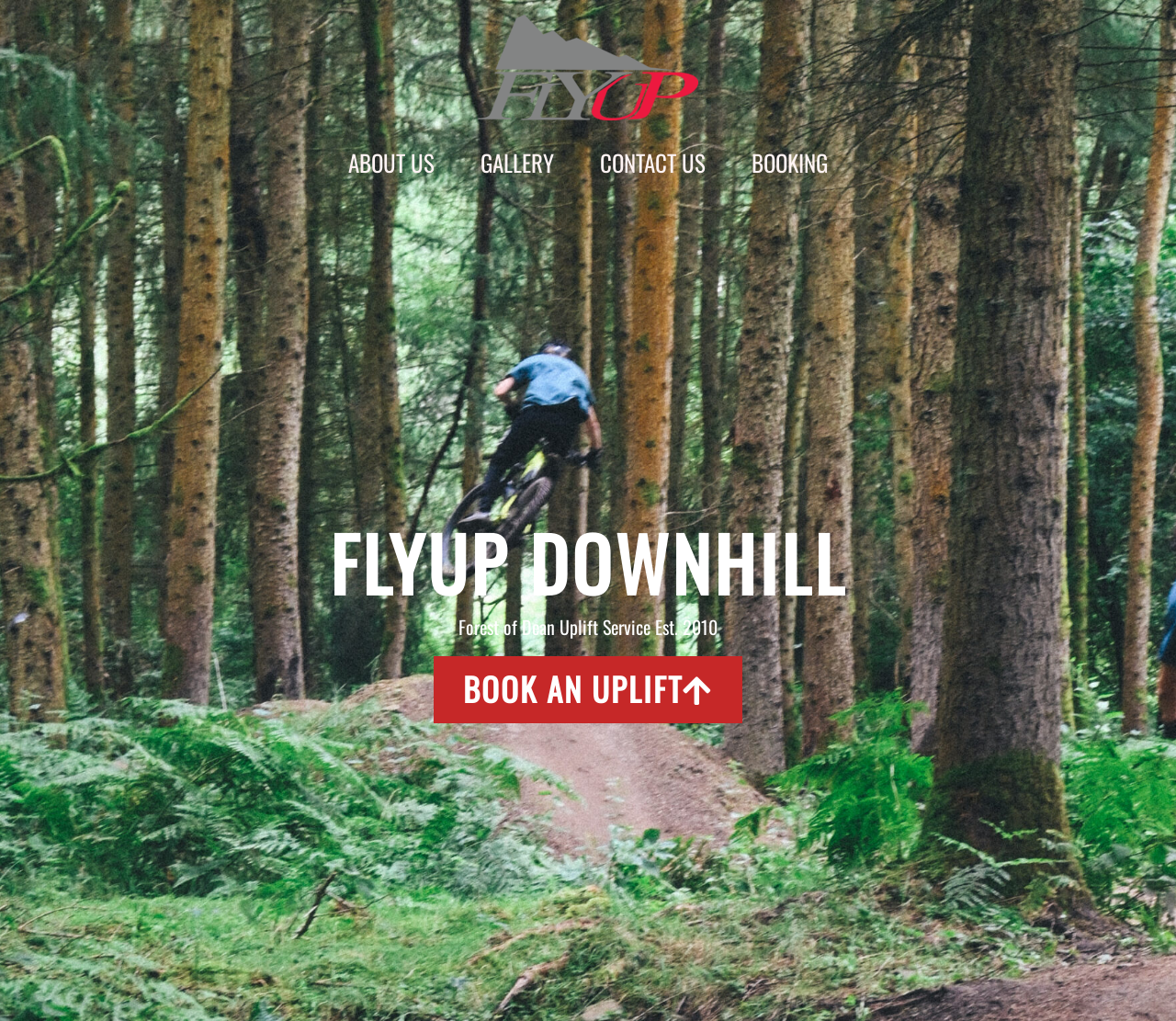Generate a thorough caption detailing the webpage content.

The webpage is titled "FlyUp Downhill" and features a prominent image with the same title, located at the top center of the page. Below the image, there is a navigation section labeled "Site Navigation" that spans across the top half of the page. This section contains four links: "ABOUT US", "GALLERY", "CONTACT US", and "BOOKING", which are evenly spaced and aligned horizontally.

On the left side of the page, there are two headings. The first heading, "FLYUP DOWNHILL", is located near the top, while the second heading, "Forest of Dean Uplift Service Est. 2010", is positioned below it. These headings are likely to be the main title and subtitle of the webpage.

On the right side of the page, there is a call-to-action button labeled "BOOK AN UPLIFT", which is centered vertically and positioned near the bottom of the page.